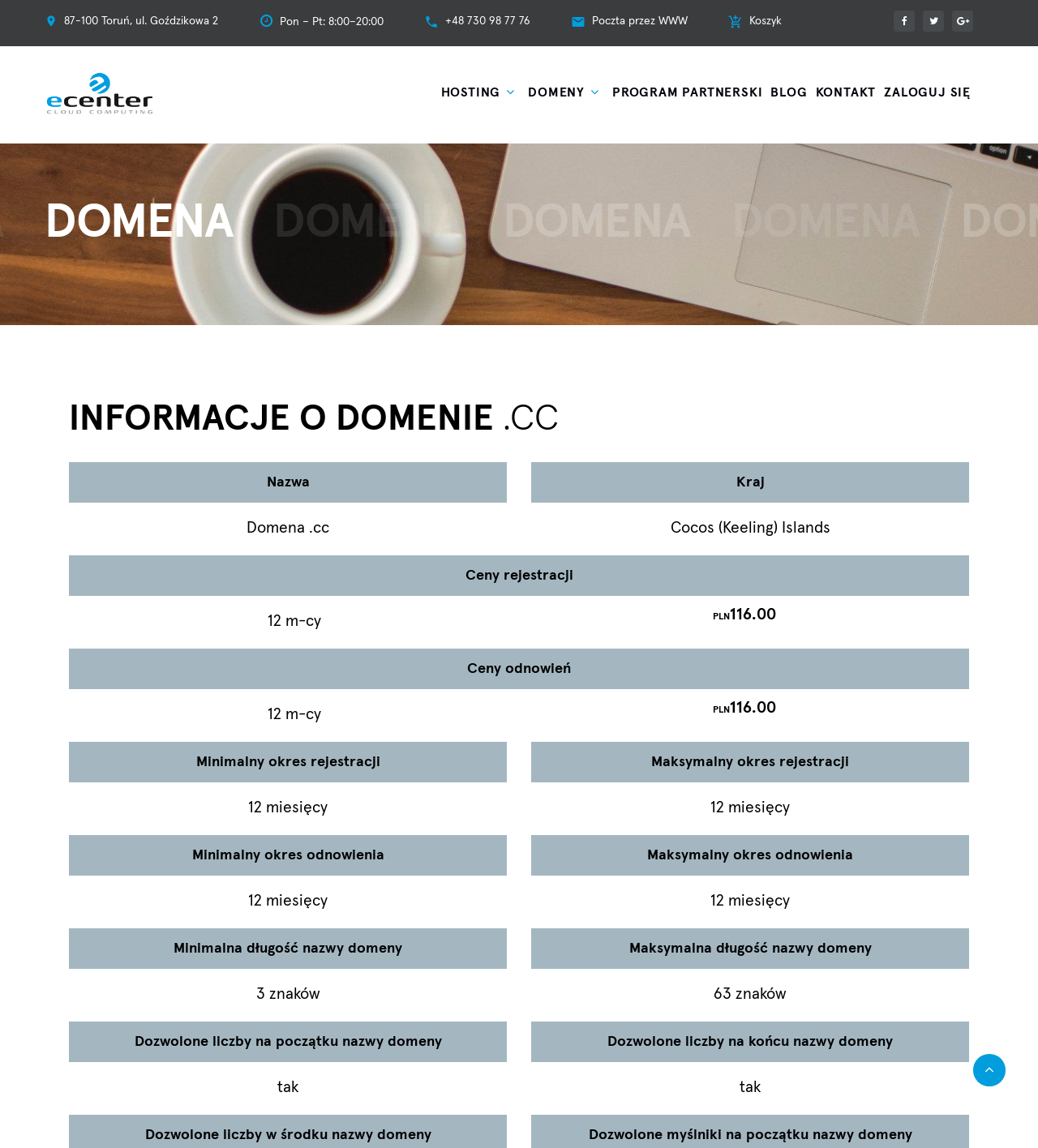Provide the bounding box coordinates of the area you need to click to execute the following instruction: "Go to hosting page".

[0.425, 0.071, 0.482, 0.091]